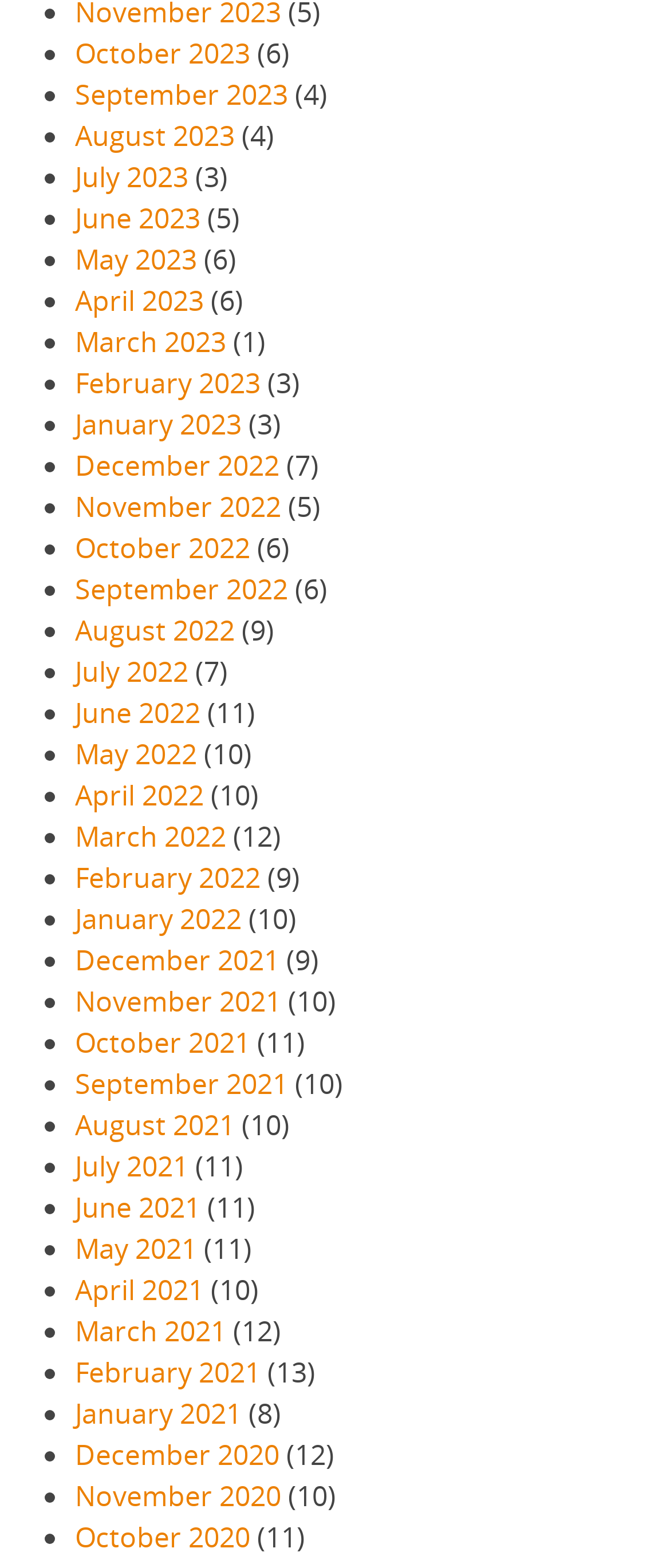How many links have '(10)' next to them? Based on the image, give a response in one word or a short phrase.

4